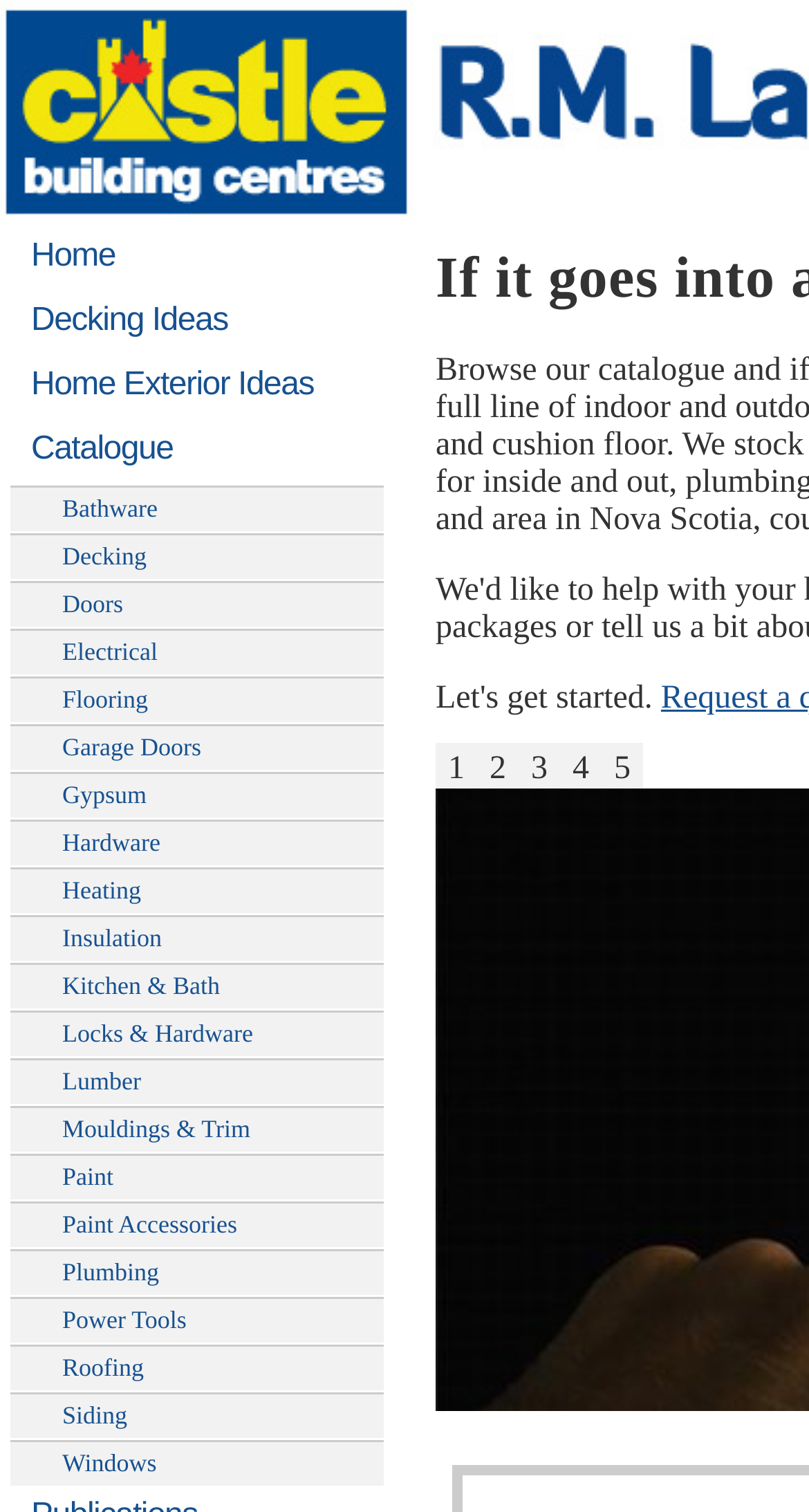Respond to the following question with a brief word or phrase:
How many links are there on the webpage?

31